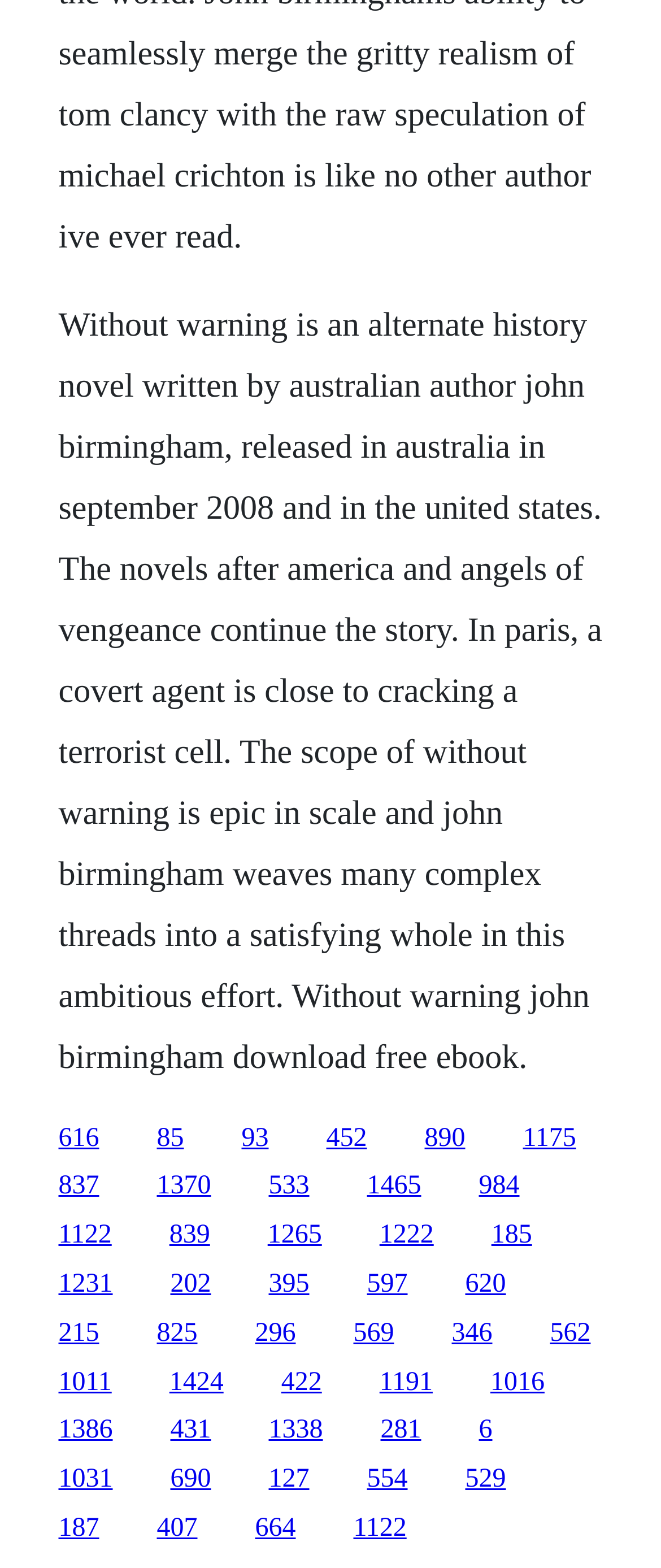Please identify the bounding box coordinates of the area that needs to be clicked to fulfill the following instruction: "View information."

None